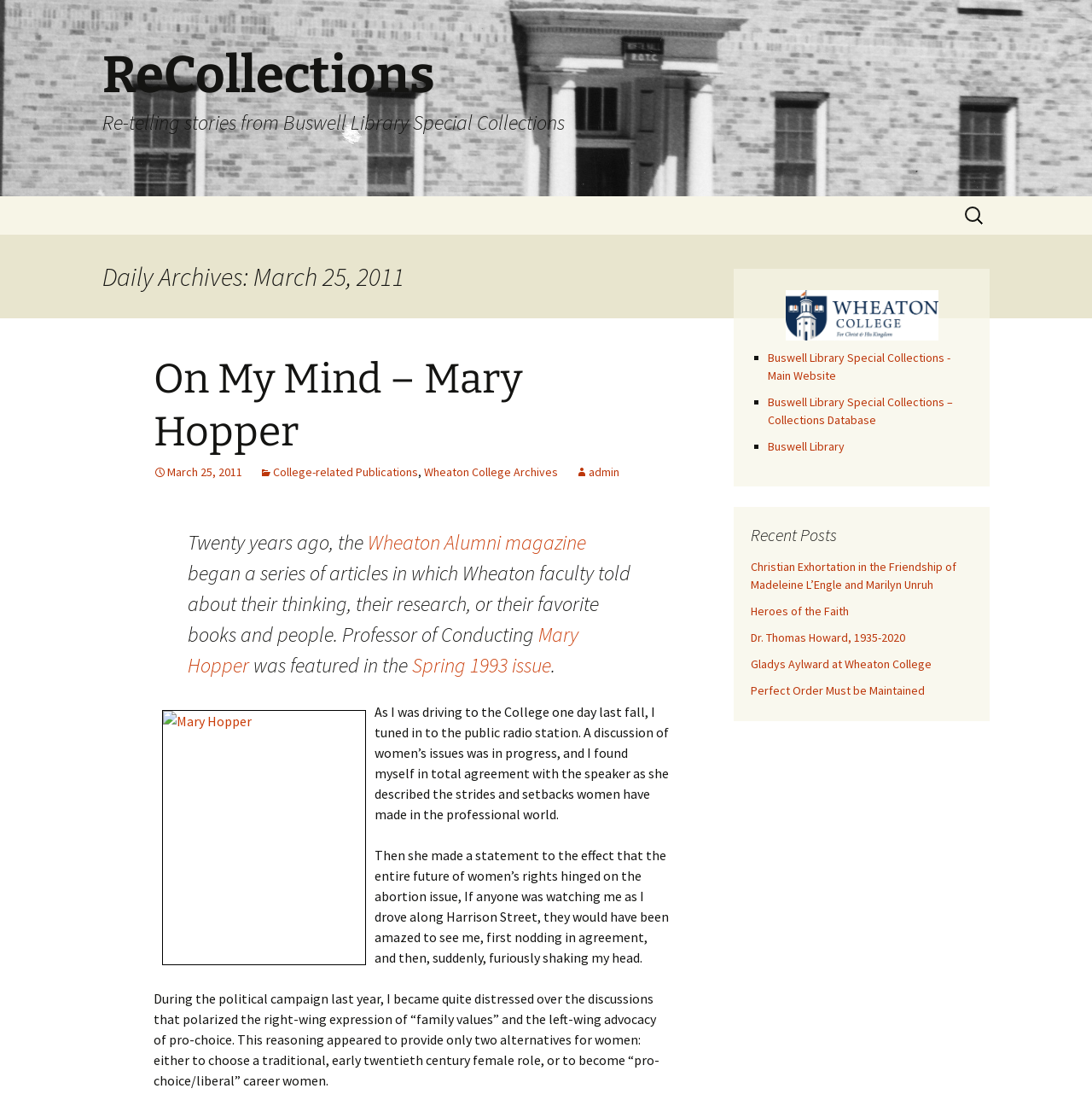Highlight the bounding box coordinates of the region I should click on to meet the following instruction: "View the image of Mary Hopper".

[0.148, 0.642, 0.335, 0.873]